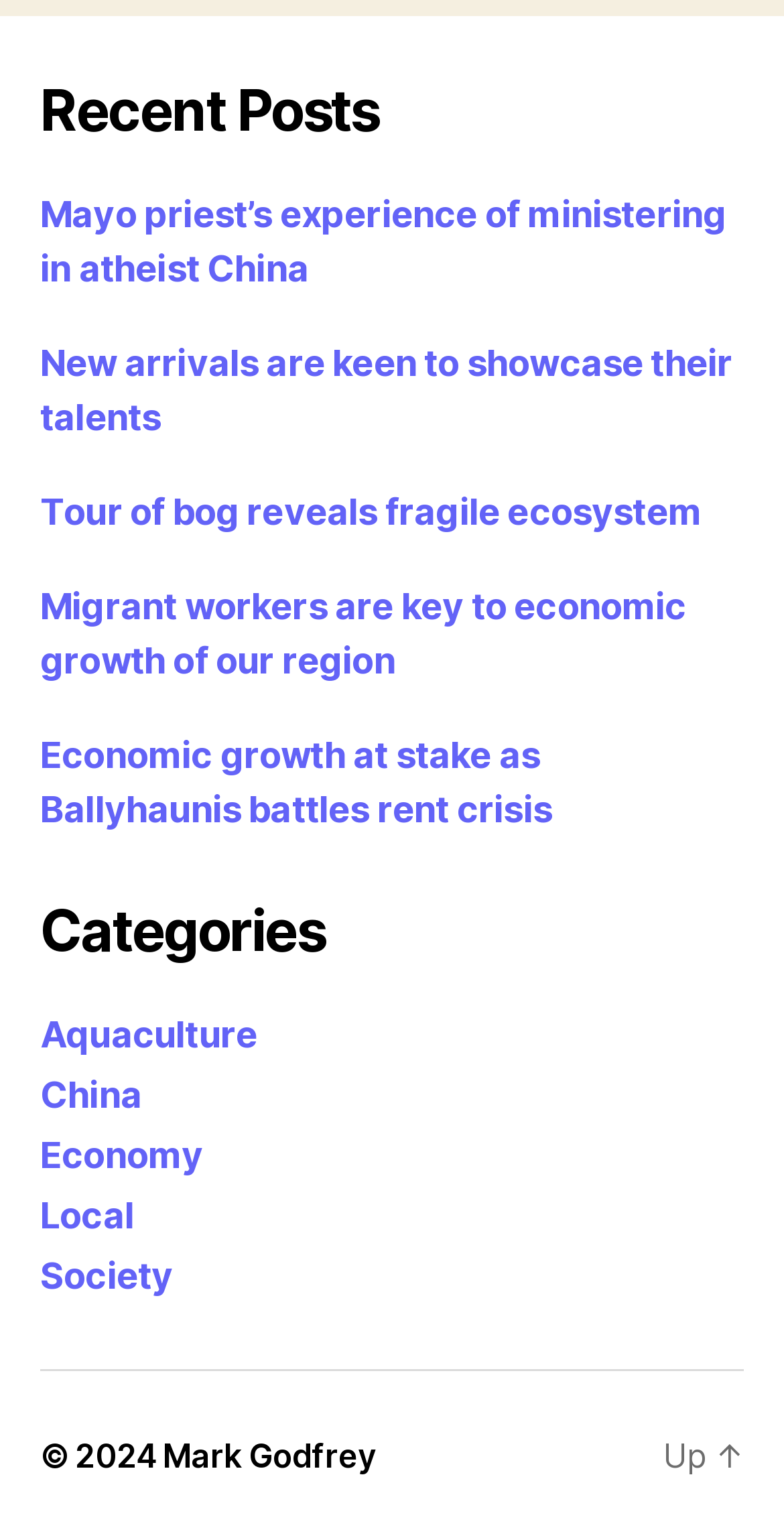Show the bounding box coordinates of the region that should be clicked to follow the instruction: "browse categories."

[0.051, 0.654, 0.949, 0.846]